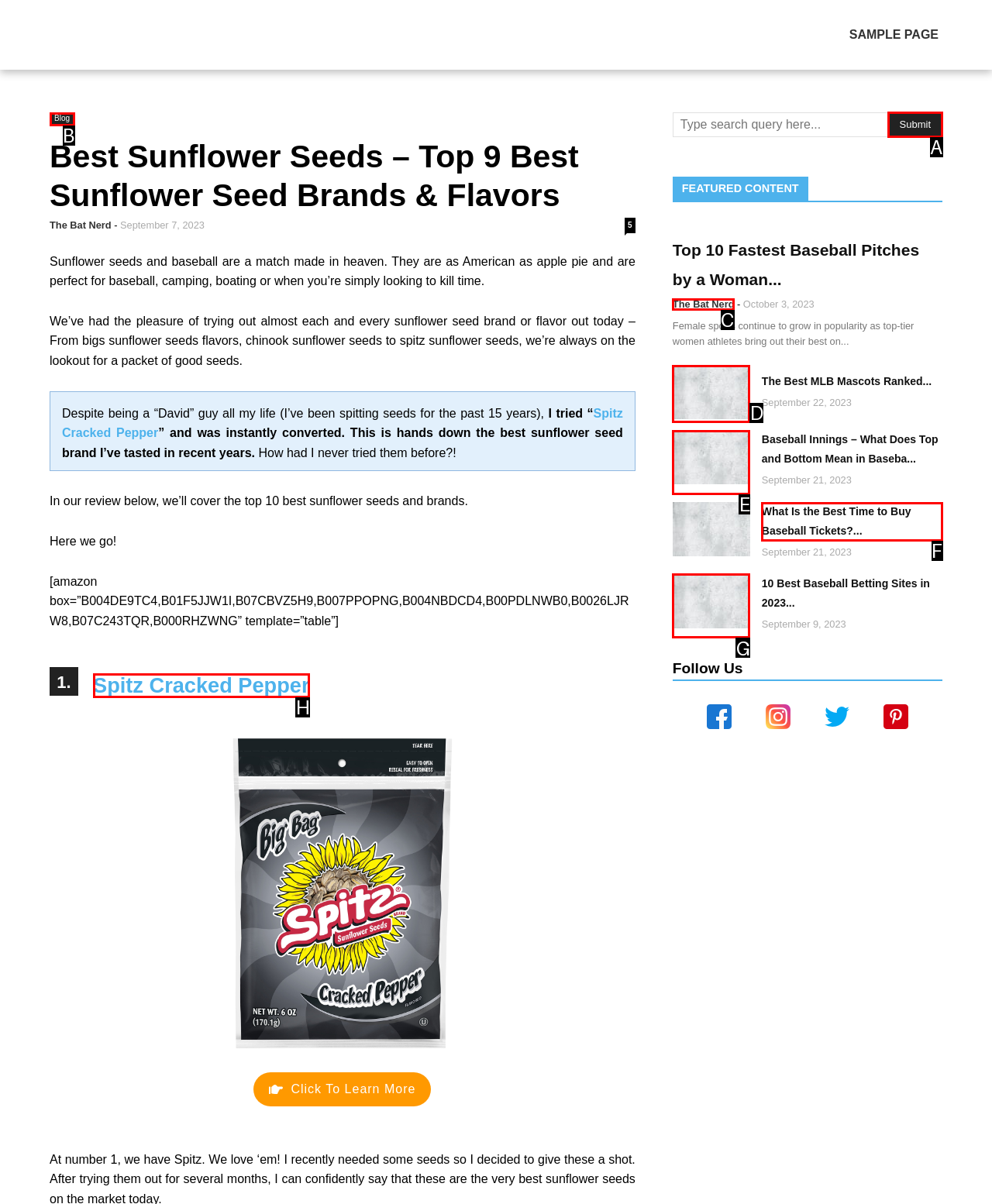Identify the correct option to click in order to complete this task: Click on the 'Submit' button
Answer with the letter of the chosen option directly.

A